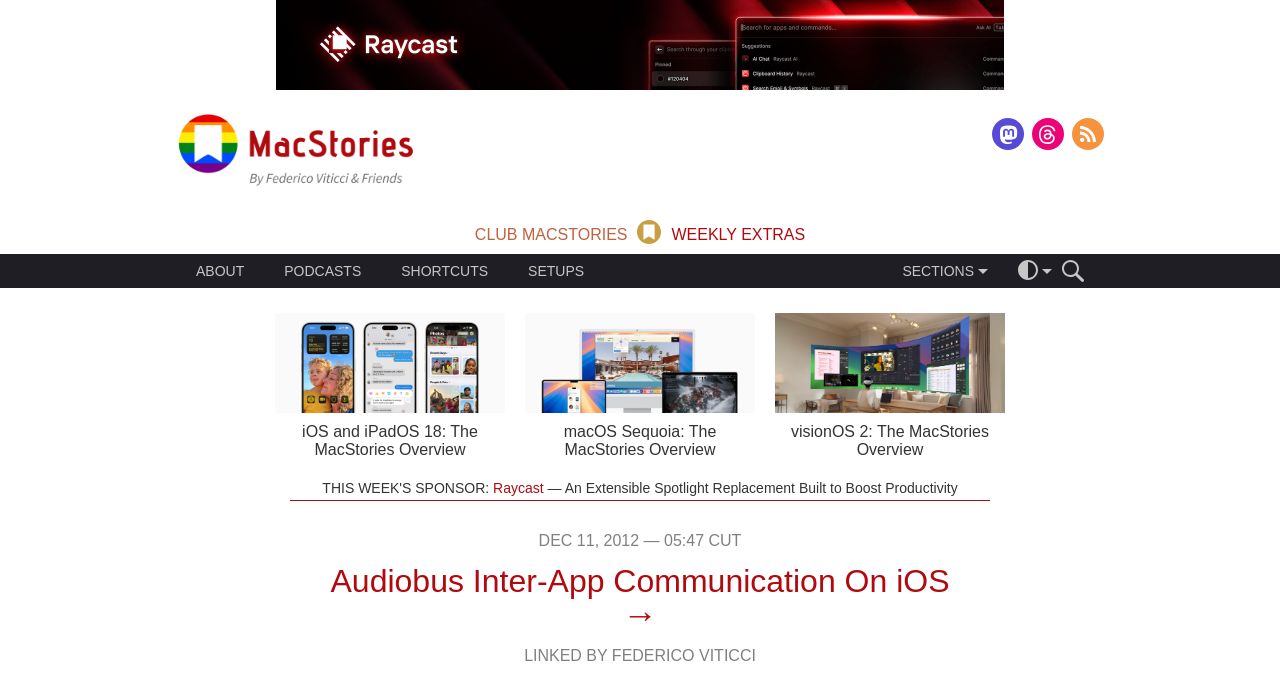Locate the bounding box coordinates of the element that needs to be clicked to carry out the instruction: "View the post tagged with Custom Stock". The coordinates should be given as four float numbers ranging from 0 to 1, i.e., [left, top, right, bottom].

None